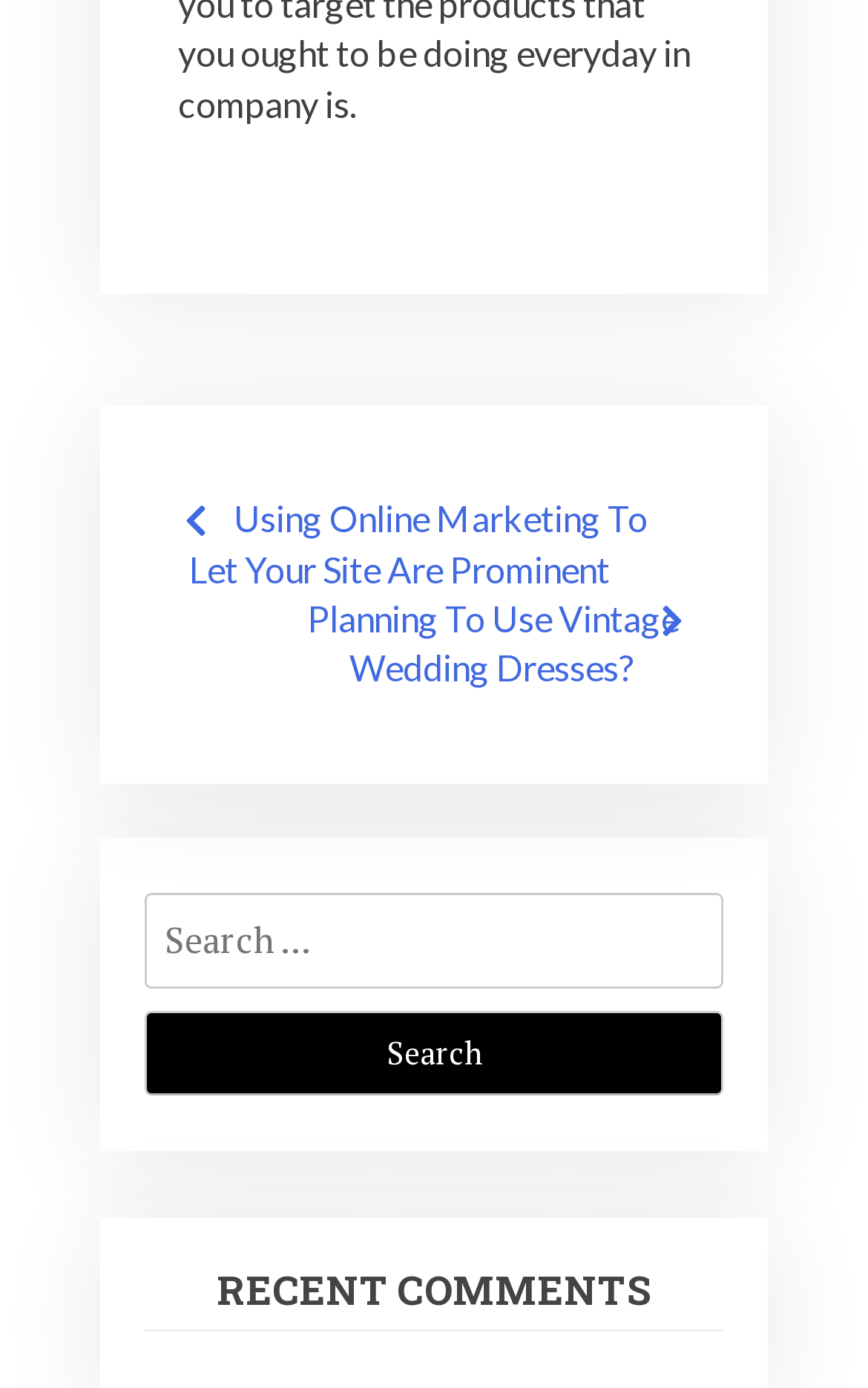Give a concise answer of one word or phrase to the question: 
What is the first post navigation link?

Using Online Marketing